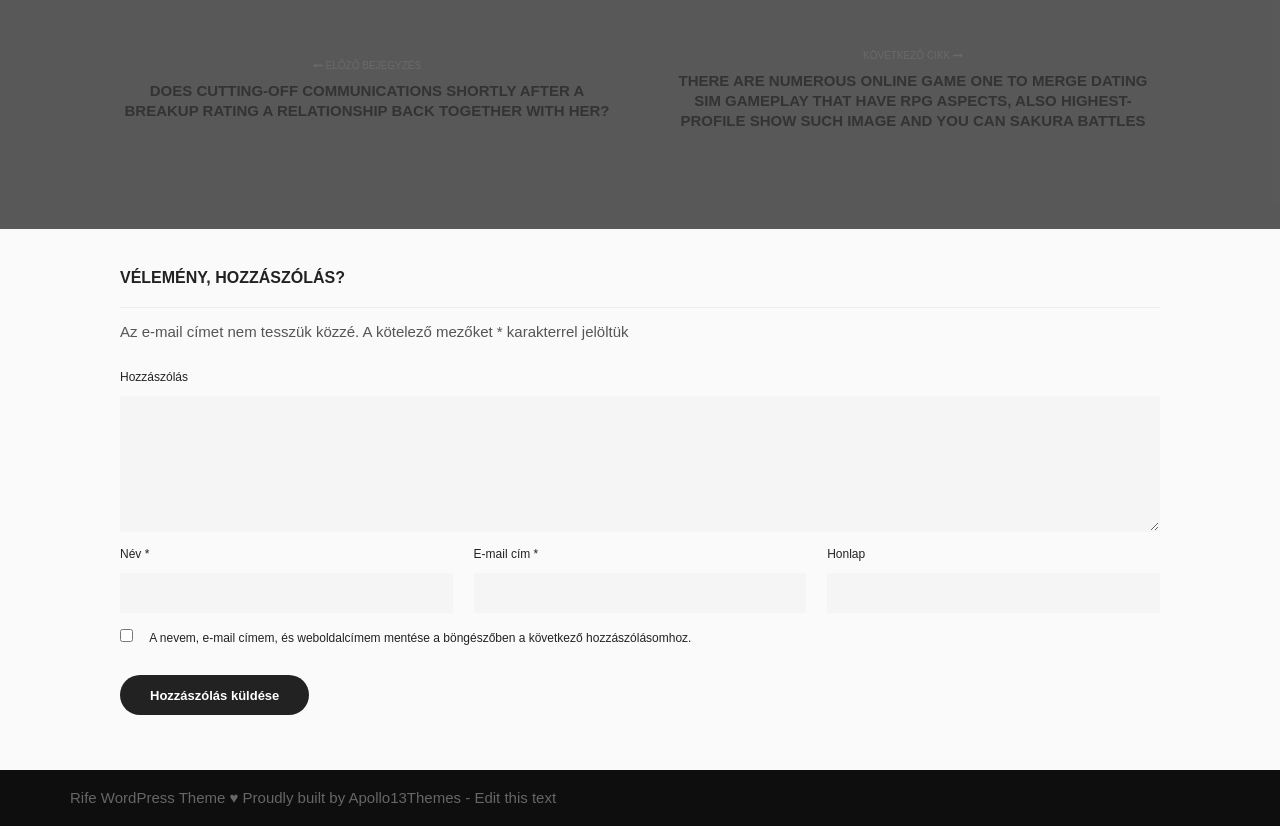What is the theme of the webpage?
Give a comprehensive and detailed explanation for the question.

The webpage has links with text related to relationships, such as 'DOES CUTTING-OFF COMMUNICATIONS SHORTLY AFTER A BREAKUP RATING A RELATIONSHIP BACK TOGETHER WITH HER?' and 'THERE ARE NUMEROUS ONLINE GAME ONE TO MERGE DATING SIM GAMEPLAY THAT HAVE RPG ASPECTS, ALSO HIGHEST-PROFILE SHOW SUCH IMAGE AND YOU CAN SAKURA BATTLES'. This suggests that the webpage is focused on relationships and dating.